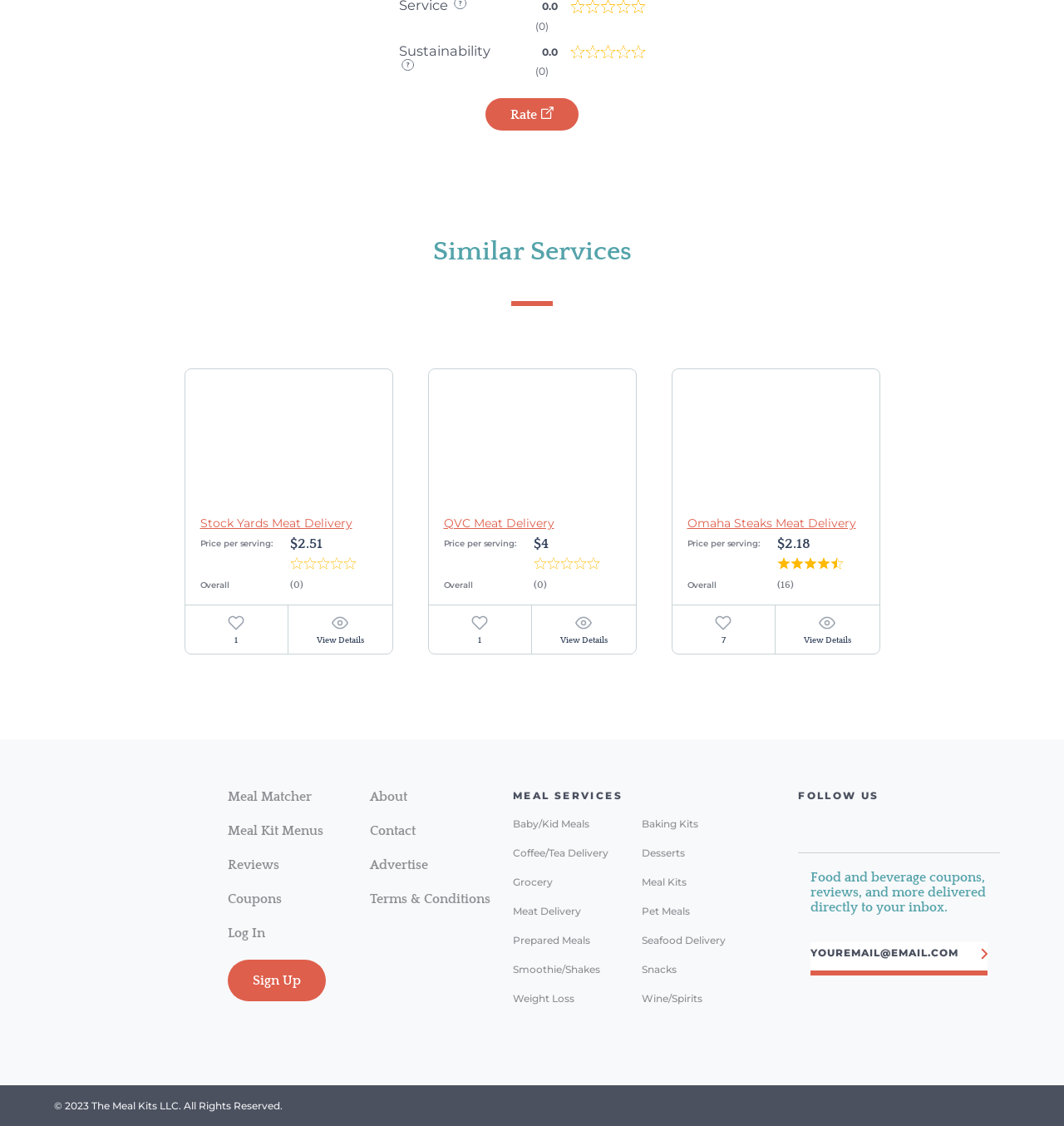Specify the bounding box coordinates of the element's area that should be clicked to execute the given instruction: "Read the 'Recent Posts'". The coordinates should be four float numbers between 0 and 1, i.e., [left, top, right, bottom].

None